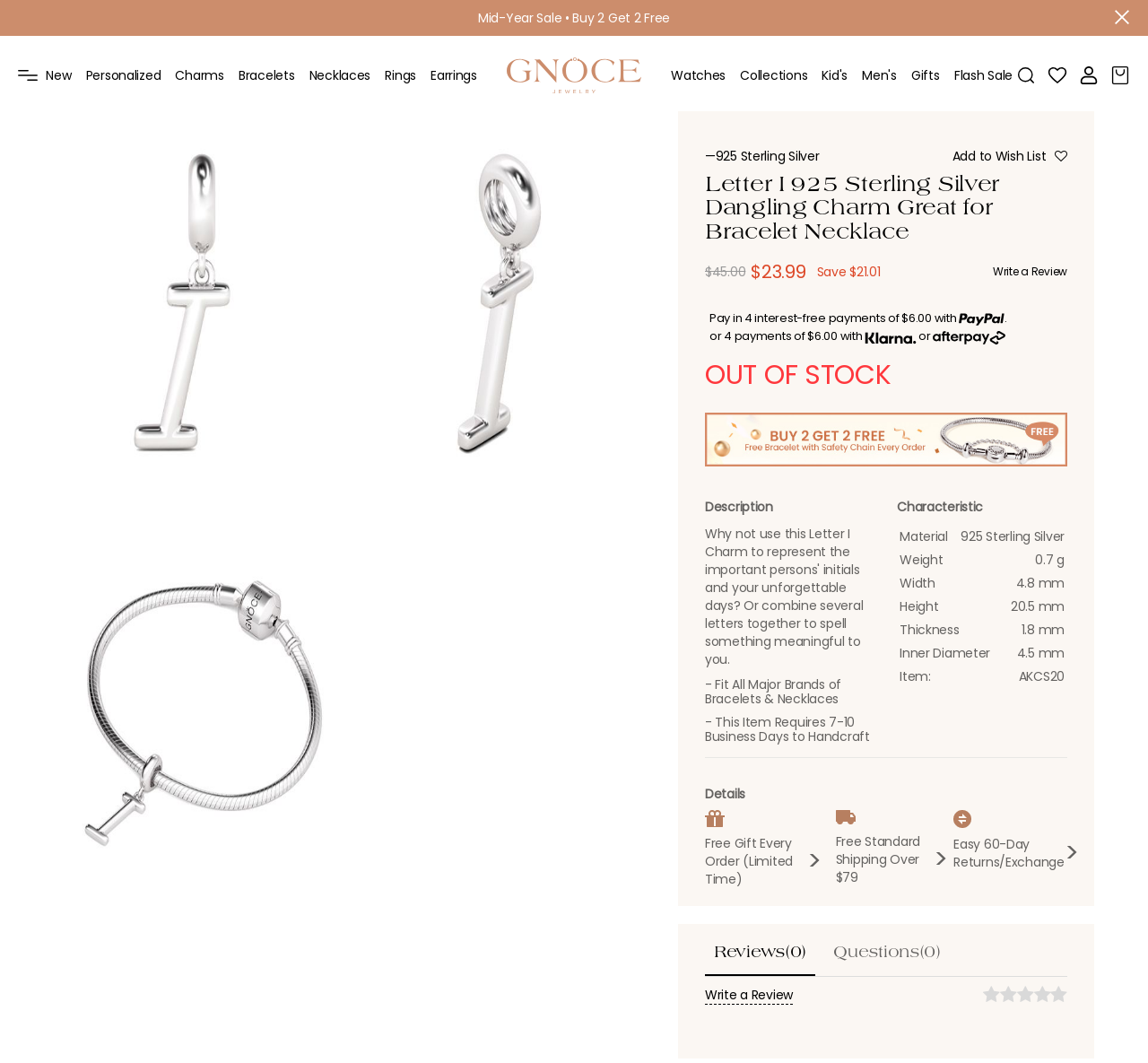How much does the Letter I Pendant cost?
Refer to the screenshot and respond with a concise word or phrase.

$23.99